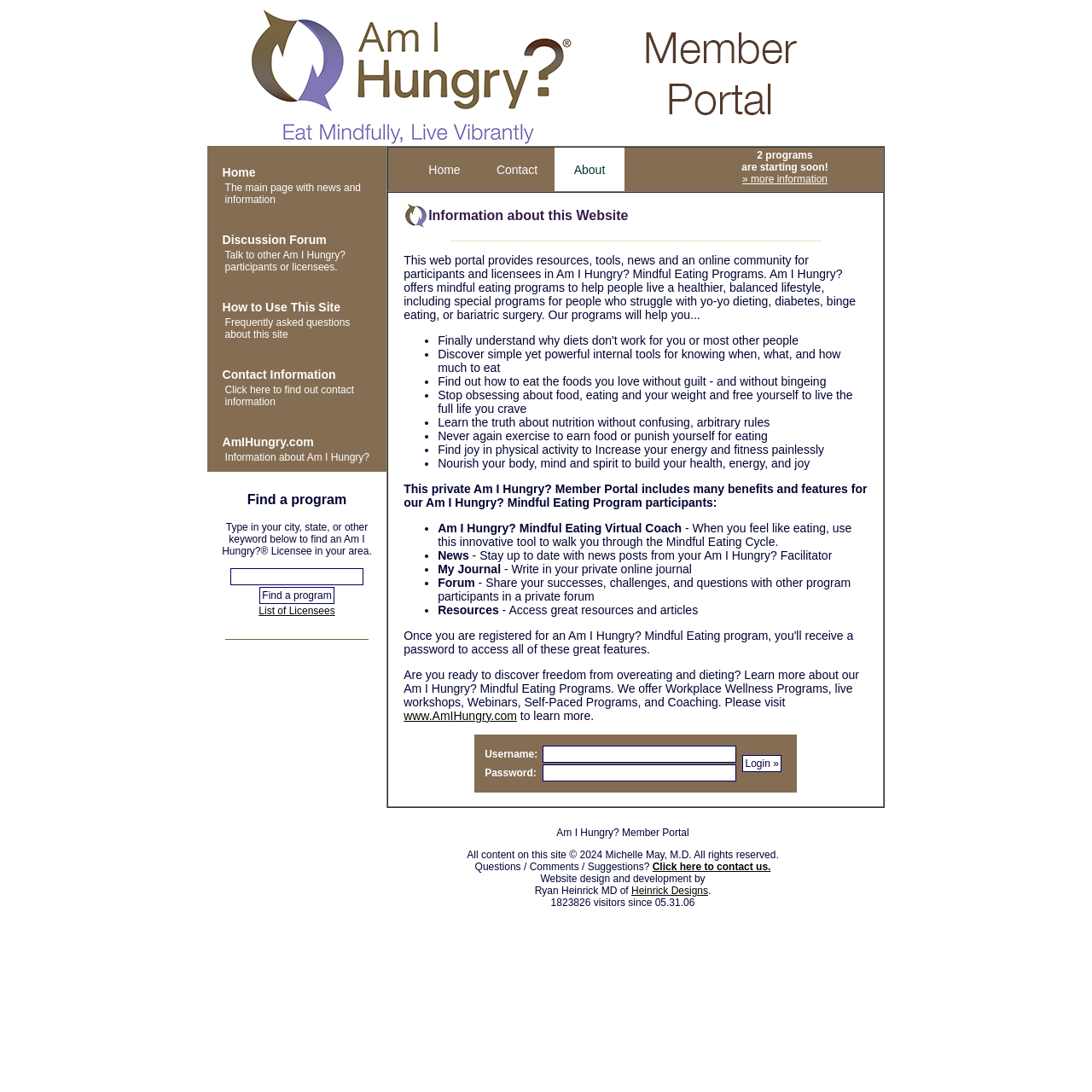Please provide the bounding box coordinates for the element that needs to be clicked to perform the following instruction: "Search for a program". The coordinates should be given as four float numbers between 0 and 1, i.e., [left, top, right, bottom].

[0.211, 0.52, 0.333, 0.536]